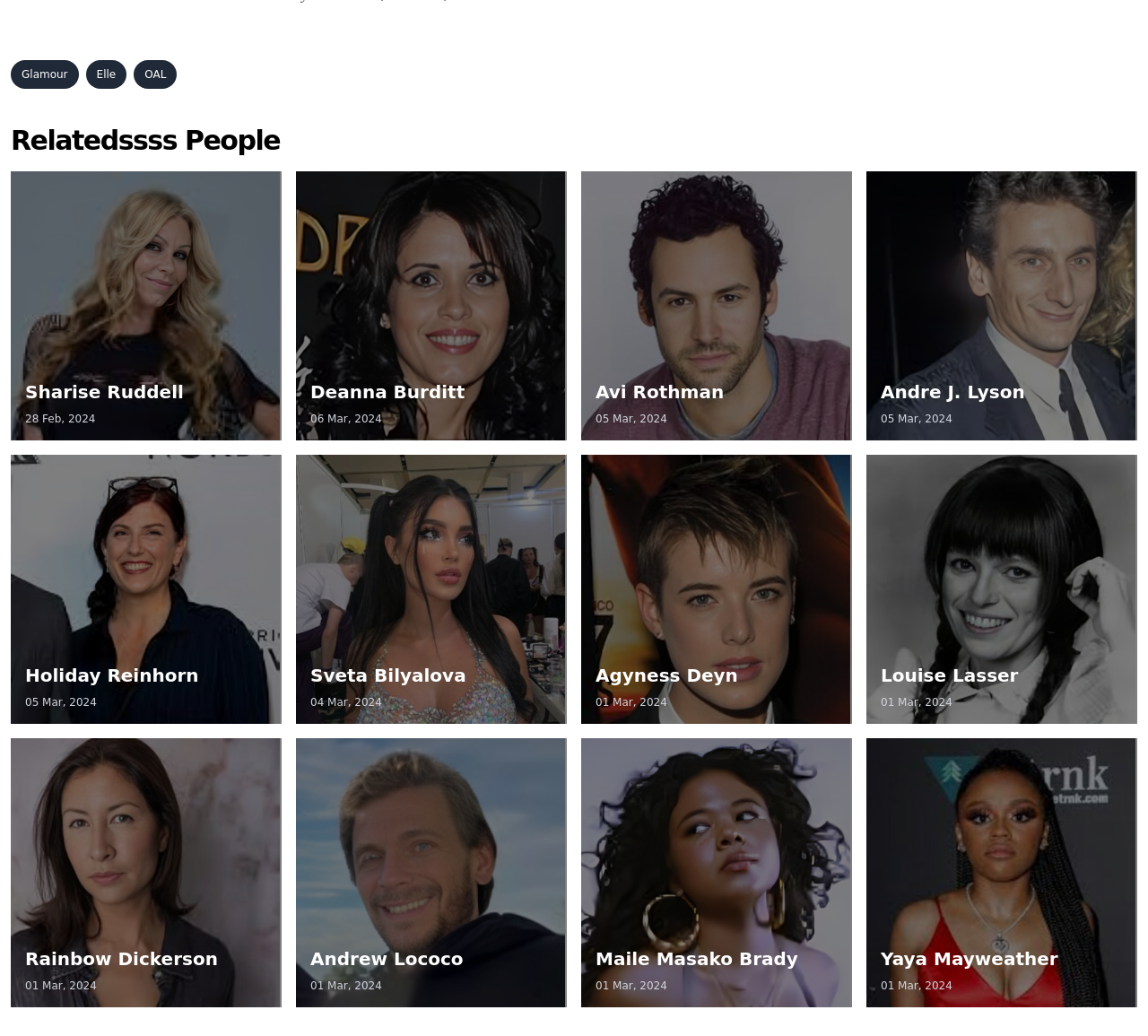How many links are there in the first row?
Please give a detailed and elaborate answer to the question.

I examined the links in the first row and found that there are 4 links, namely 'Glamour', 'Elle', 'OAL', and 'Related People'.